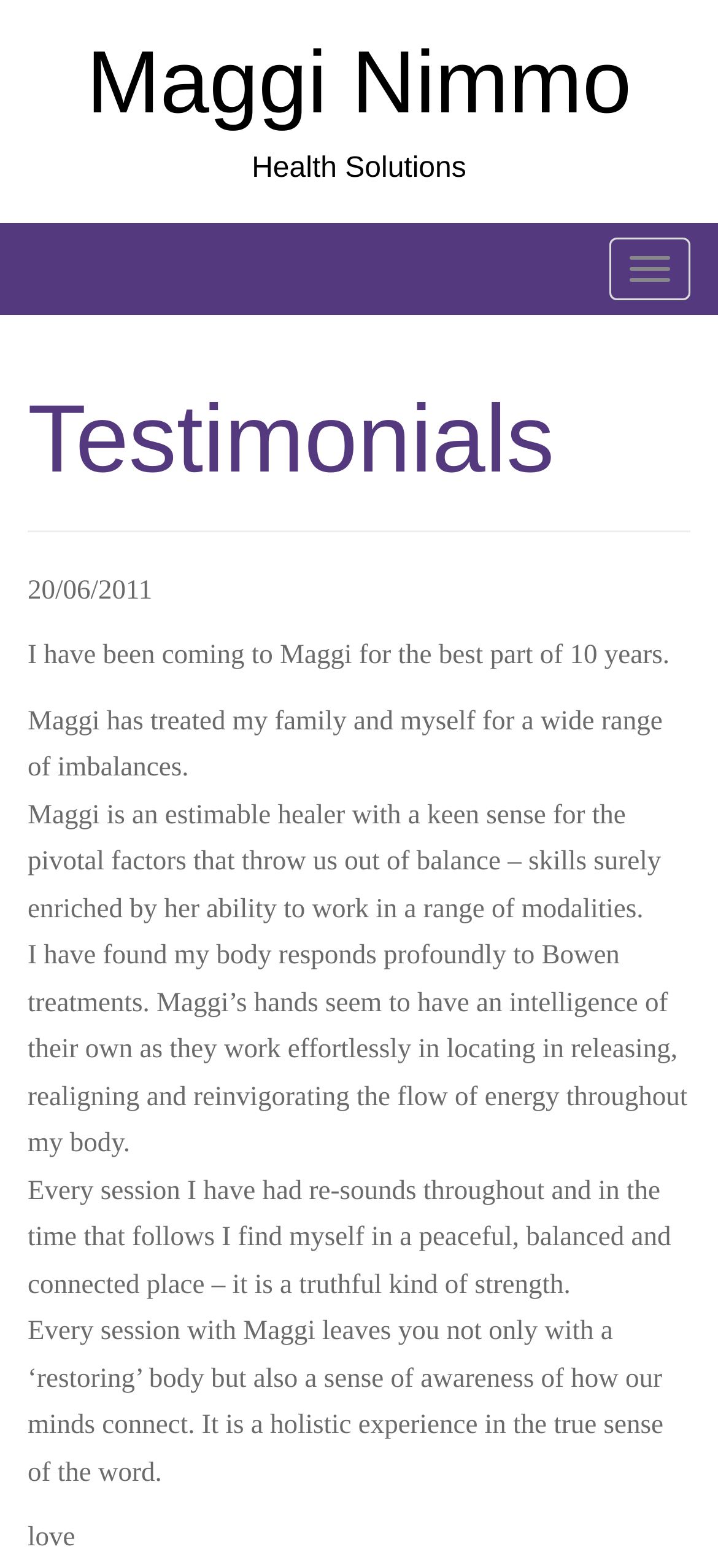What is the tone of the testimonials?
Please use the image to deliver a detailed and complete answer.

The tone of the testimonials can be determined by analyzing the language and sentiment expressed in the testimonials. The use of words and phrases such as 'estimable healer', 'profoundly', 'peaceful', 'balanced', and 'connected' convey a sense of gratitude and admiration, indicating a positive tone.